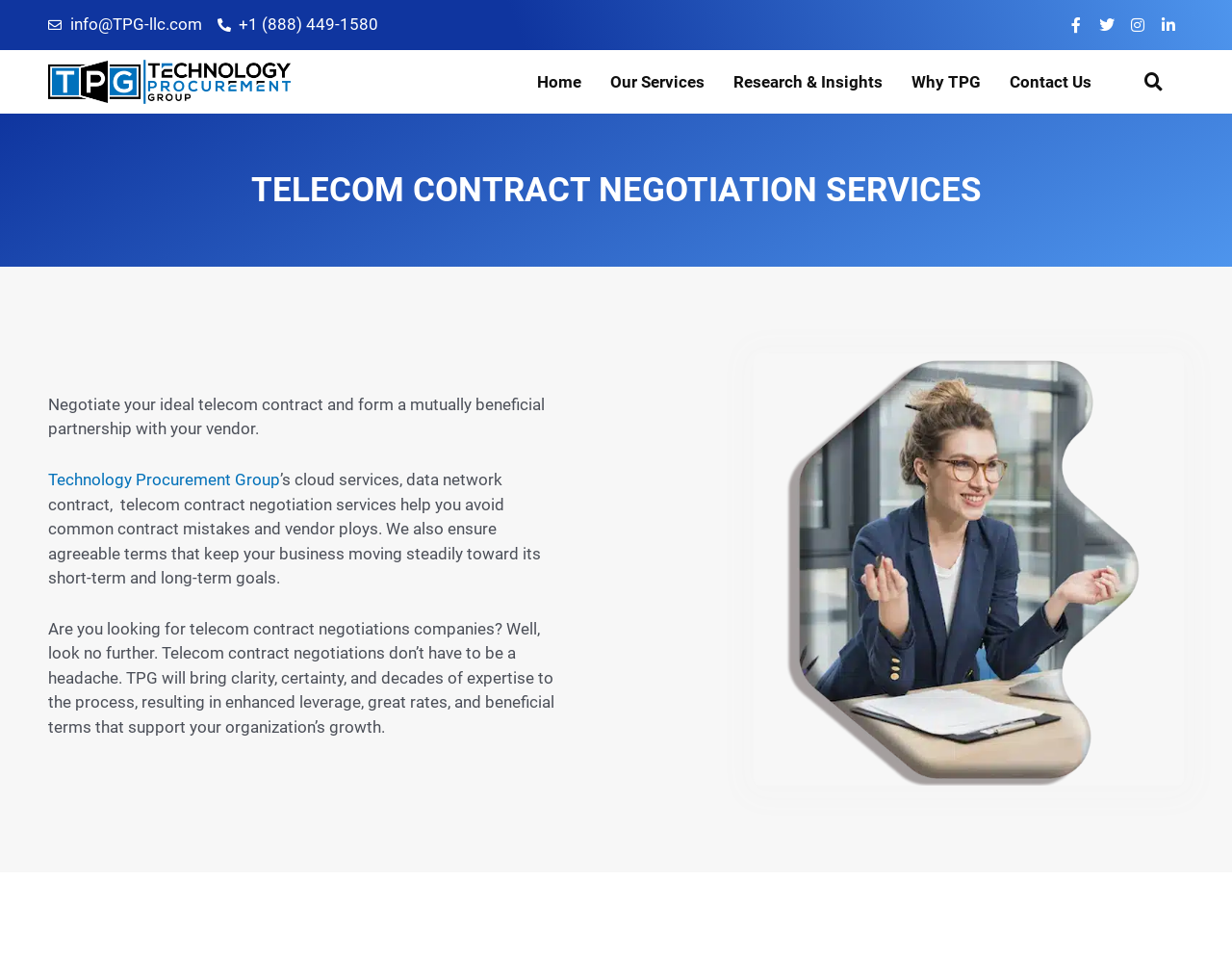What social media platforms does the company have?
Please ensure your answer to the question is detailed and covers all necessary aspects.

The company's social media platforms can be found at the top right corner of the webpage, which are Facebook, Twitter, Instagram, and Linkedin, represented by their respective icons.